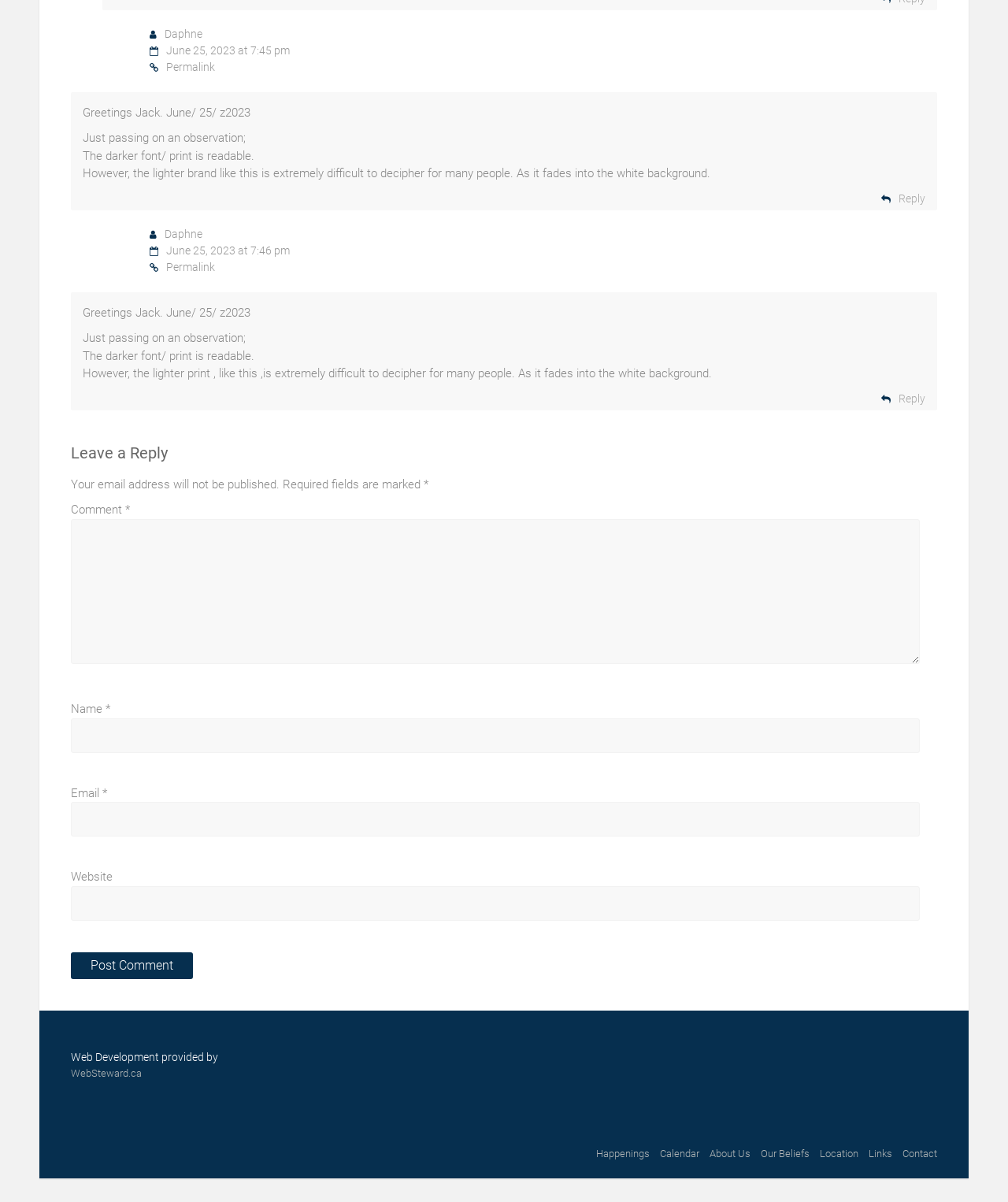What is the name of the person who wrote the first comment?
Give a single word or phrase as your answer by examining the image.

Daphne